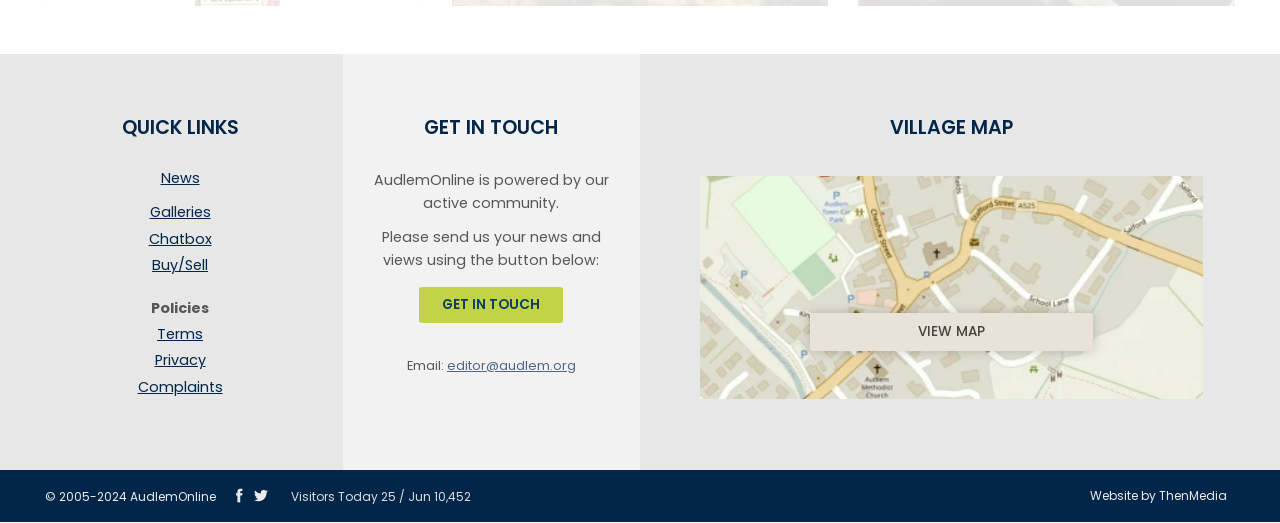Find the bounding box coordinates of the element I should click to carry out the following instruction: "View news".

[0.035, 0.323, 0.246, 0.374]